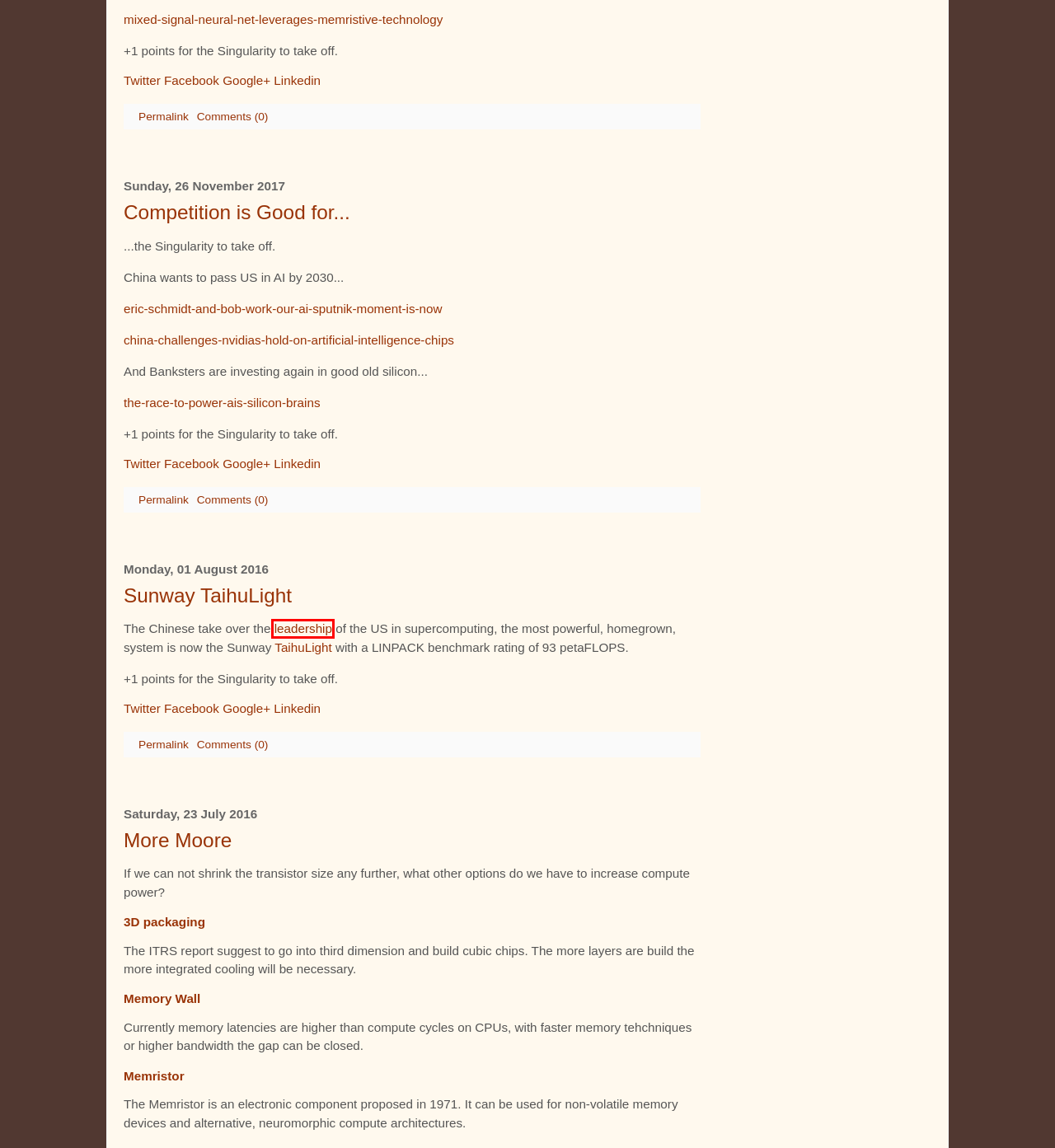You have a screenshot of a webpage with a red bounding box around an element. Choose the best matching webpage description that would appear after clicking the highlighted element. Here are the candidates:
A. AI Can Be Our Friend, Says Bill Gates - Slashdot
B. Boston Dynamics Is Teaching Its Robot Dog To Fight Back Against Humans - Slashdot
C. 2015 International Technology Roadmap for Semiconductors (ITRS) - Semiconductor Industry Association
D. Luddite - Is the Singularity near? - Articles
E. New Chinese Supercomputer Named Worlds Fastest System on Latest TOP500 List | TOP500
F. The Race to Power AI’s Silicon Brains | MIT Technology Review
G. Matrix-2000 - NUDT - WikiChip
H. Sunway TaihuLight - Sunway MPP, Sunway SW26010 260C 1.45GHz, Sunway | TOP500

E